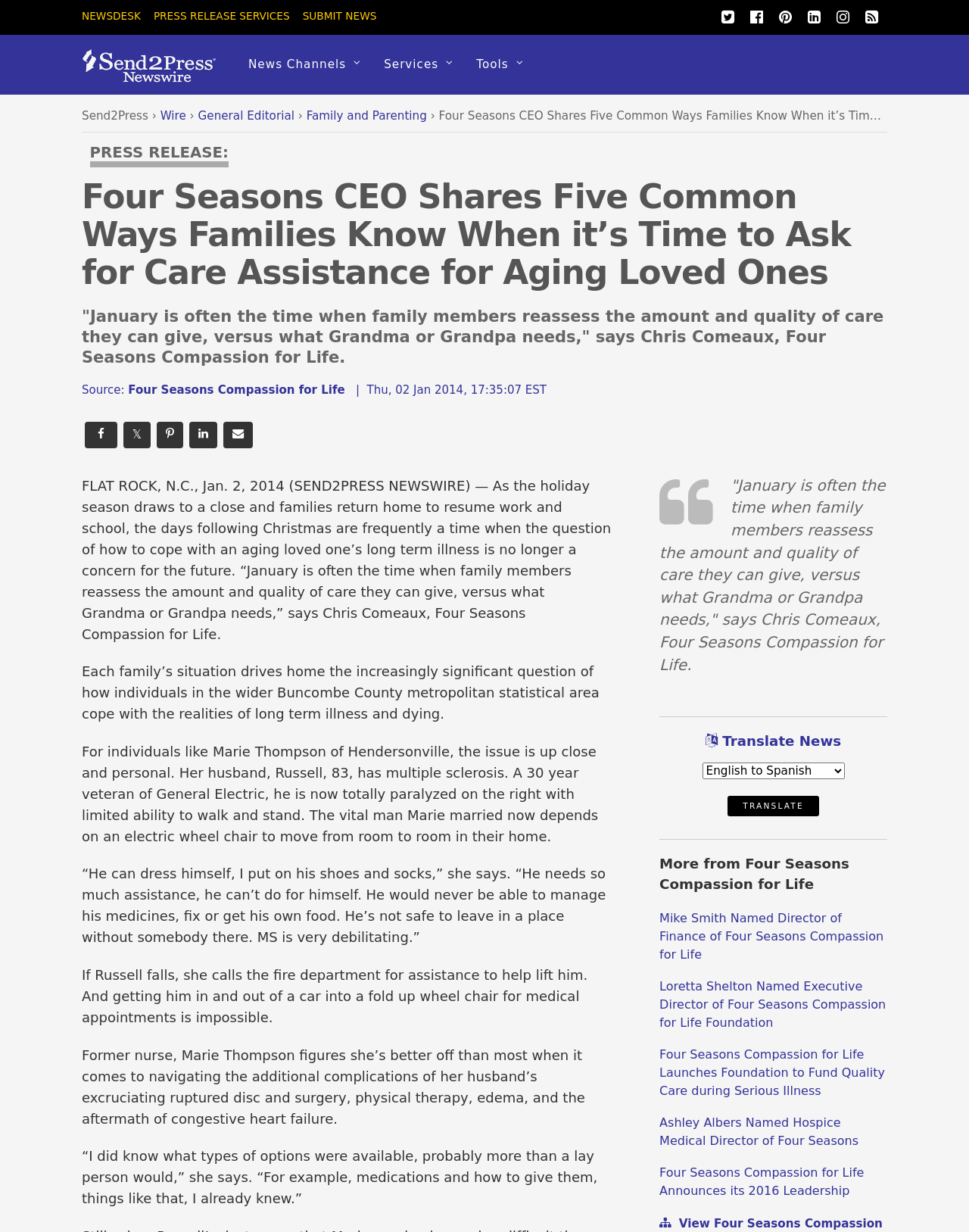Explain the webpage's design and content in an elaborate manner.

This webpage appears to be a news article or press release from Send2Press Newswire. At the top of the page, there are several links to different sections of the website, including "NEWSDESK", "PRESS RELEASE SERVICES", and "SUBMIT NEWS". There are also several social media links and a search icon on the top right corner of the page.

Below the top navigation bar, there is a logo and a link to "Send2Press Newswire" with a description. On the right side of the logo, there are three links to "News Channels", "Services", and "Tools".

The main content of the page is an article with a heading "Four Seasons CEO Shares Five Common Ways Families Know When it's Time to Ask for Care Assistance for Aging Loved Ones". The article is divided into several paragraphs, with quotes from Chris Comeaux, Four Seasons Compassion for Life. The article discusses the challenges of caring for aging loved ones and the importance of reassessing the amount and quality of care they can give.

On the right side of the article, there are several links to share the article on social media, including Facebook, Twitter, and Email. There is also a section with a heading "More from Four Seasons Compassion for Life" that lists several related news articles.

At the bottom of the page, there is a section with a heading "Translate News" that allows users to select a language and translate the article.